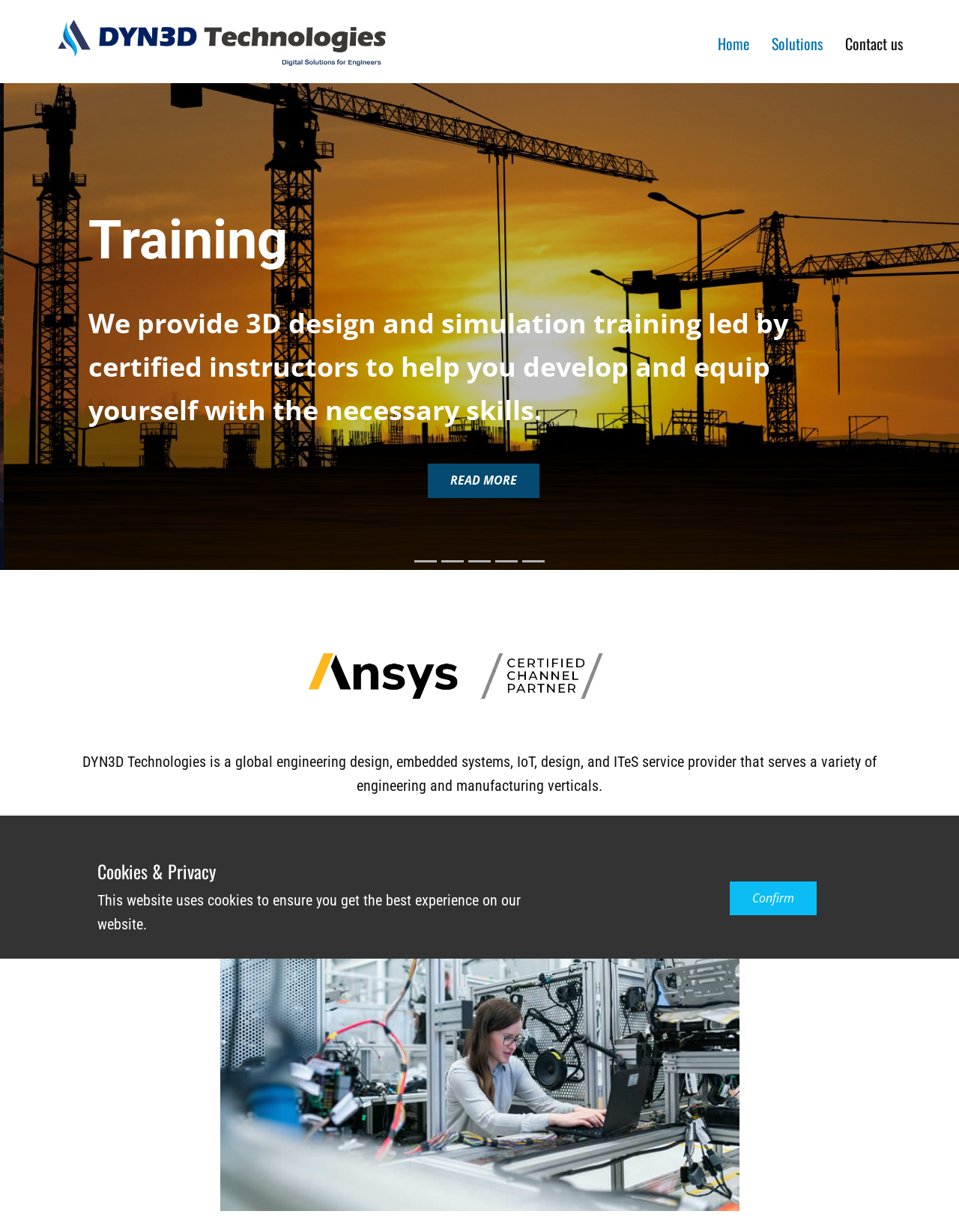Refer to the element description parent_node: Home and identify the corresponding bounding box in the screenshot. Format the coordinates as (top-left x, top-left y, bottom-right x, bottom-right y) with values in the range of 0 to 1.

[0.055, 0.01, 0.406, 0.057]